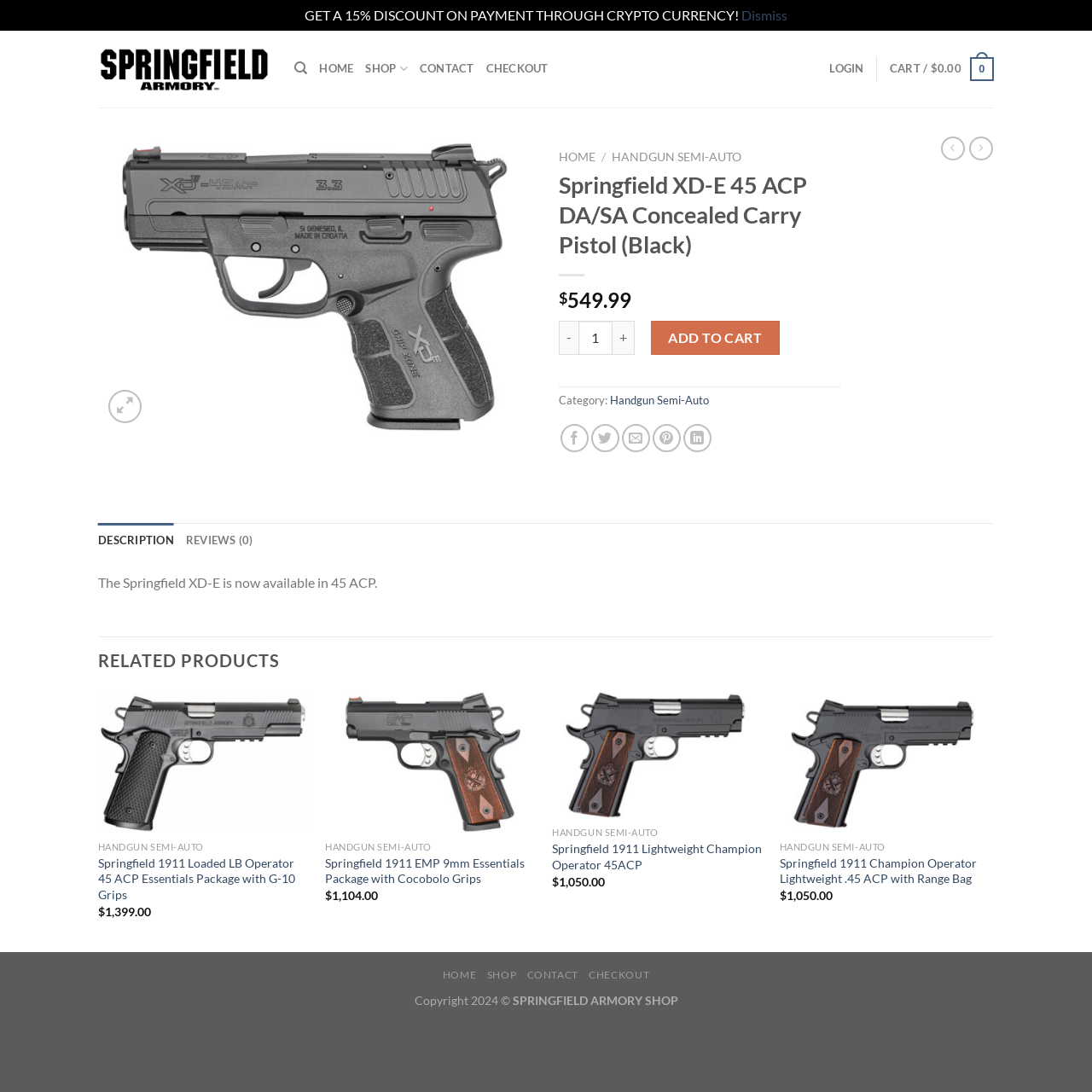How many reviews does the Springfield XD-E 45 ACP DA/SA Concealed Carry Pistol have?
Carefully analyze the image and provide a detailed answer to the question.

I found the number of reviews by looking at the tab list, where it is listed as 'REVIEWS (0)'.